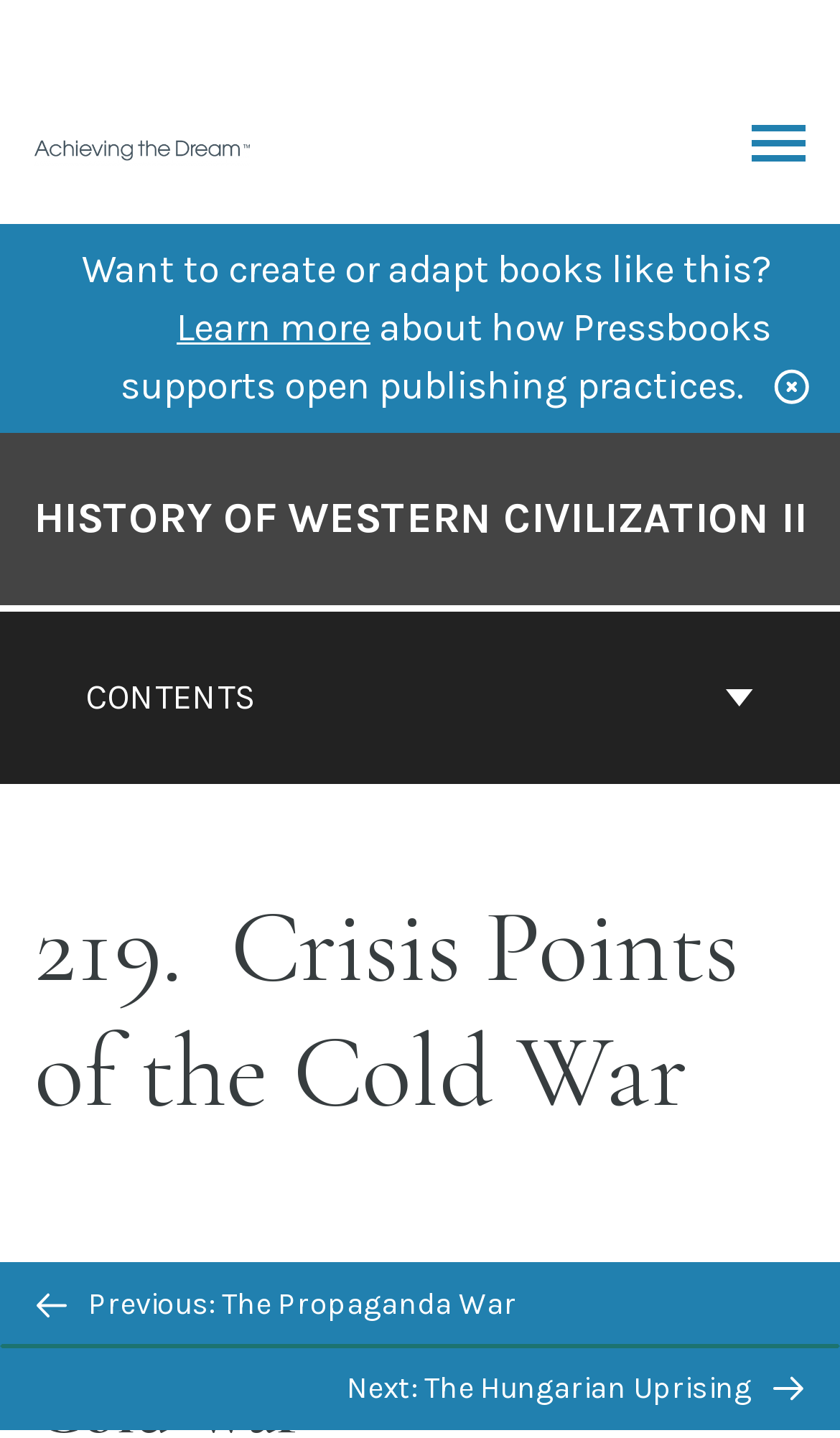Pinpoint the bounding box coordinates of the element you need to click to execute the following instruction: "Toggle the menu". The bounding box should be represented by four float numbers between 0 and 1, in the format [left, top, right, bottom].

[0.895, 0.087, 0.959, 0.117]